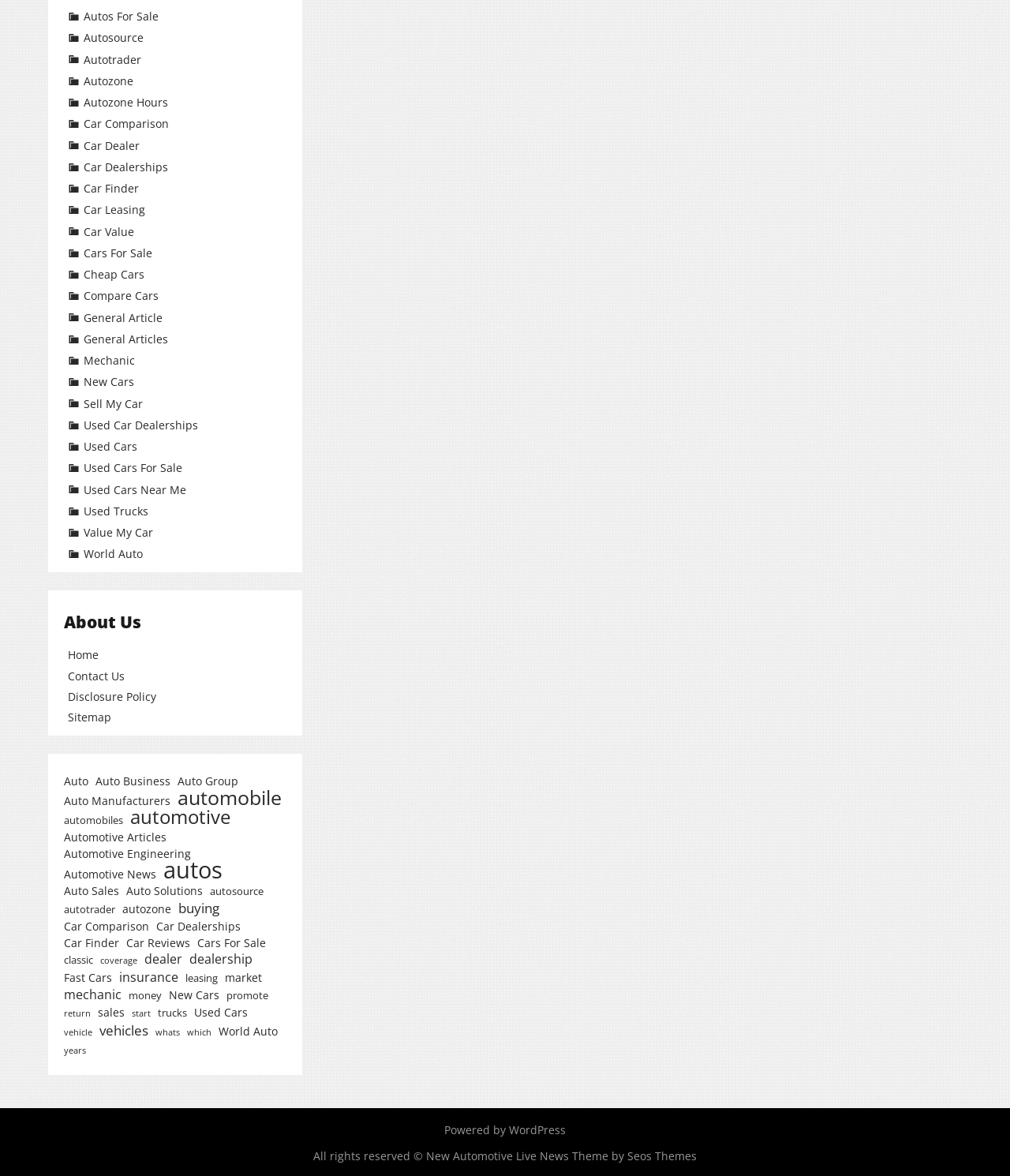Determine the bounding box coordinates for the clickable element required to fulfill the instruction: "Explore 'Used Cars For Sale'". Provide the coordinates as four float numbers between 0 and 1, i.e., [left, top, right, bottom].

[0.067, 0.392, 0.18, 0.404]